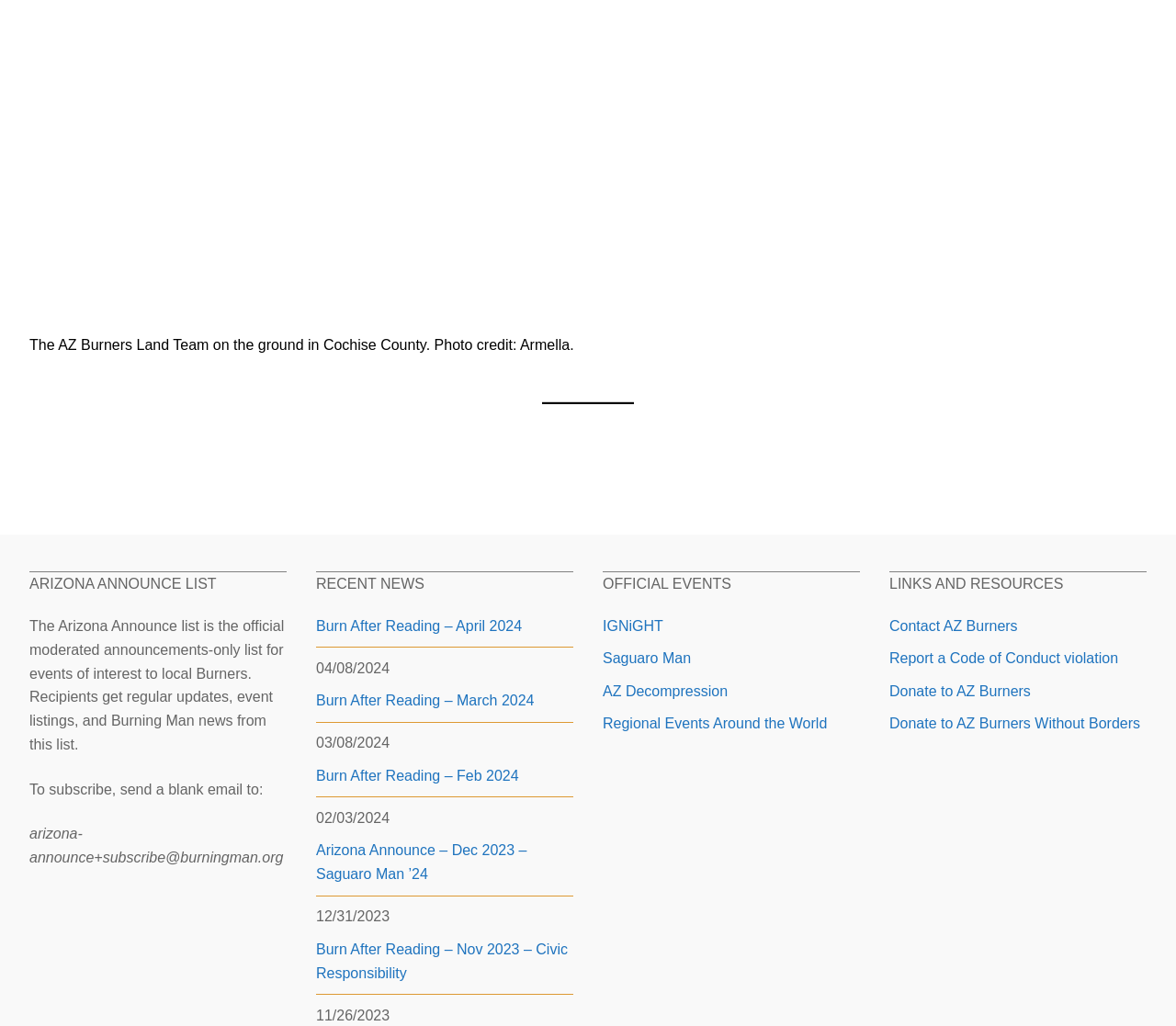Please answer the following query using a single word or phrase: 
How do you subscribe to the Arizona Announce list?

Send a blank email